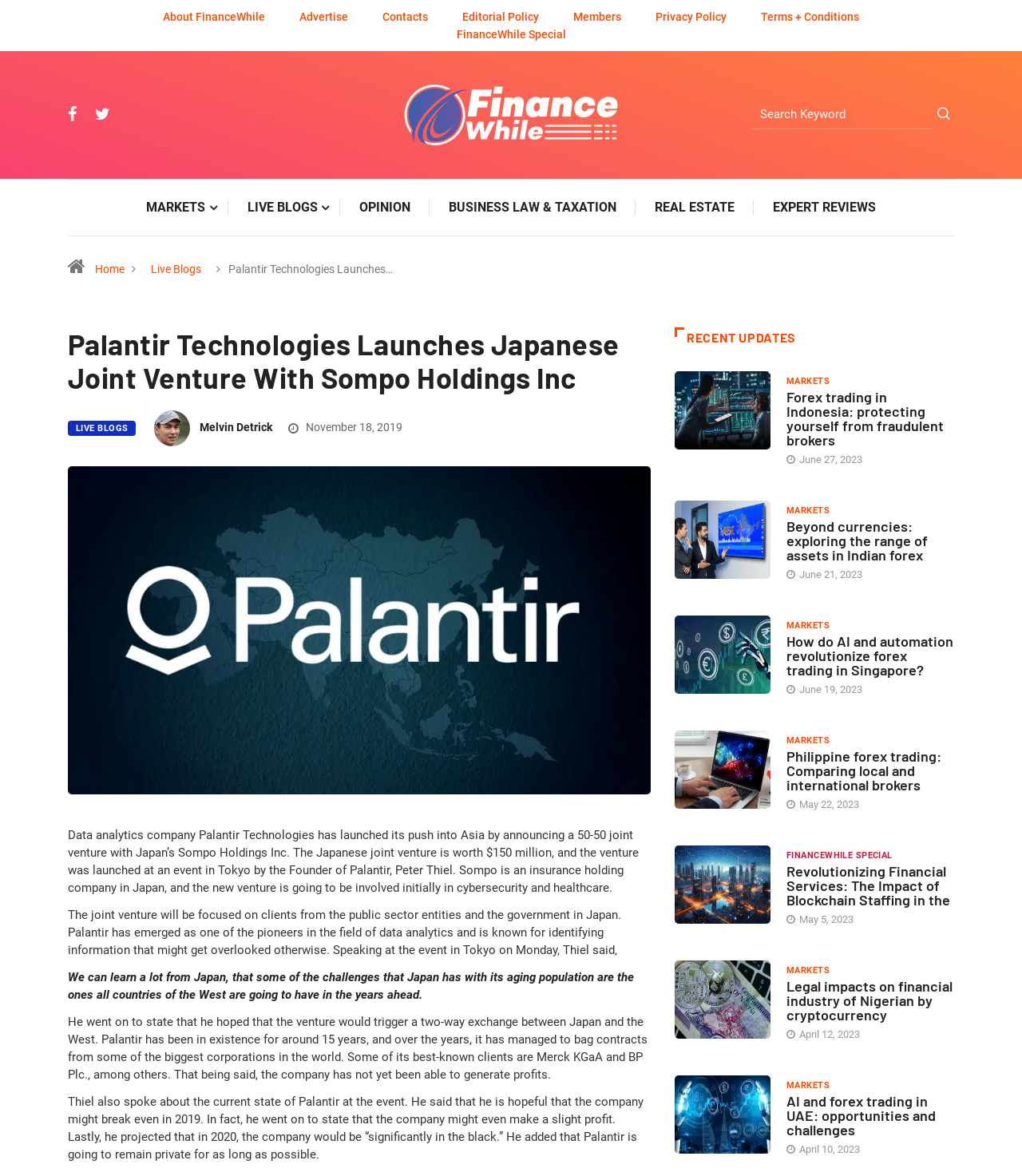Using the provided element description, identify the bounding box coordinates as (top-left x, top-left y, bottom-right x, bottom-right y). Ensure all values are between 0 and 1. Description: Business Law & Taxation

[0.439, 0.153, 0.603, 0.2]